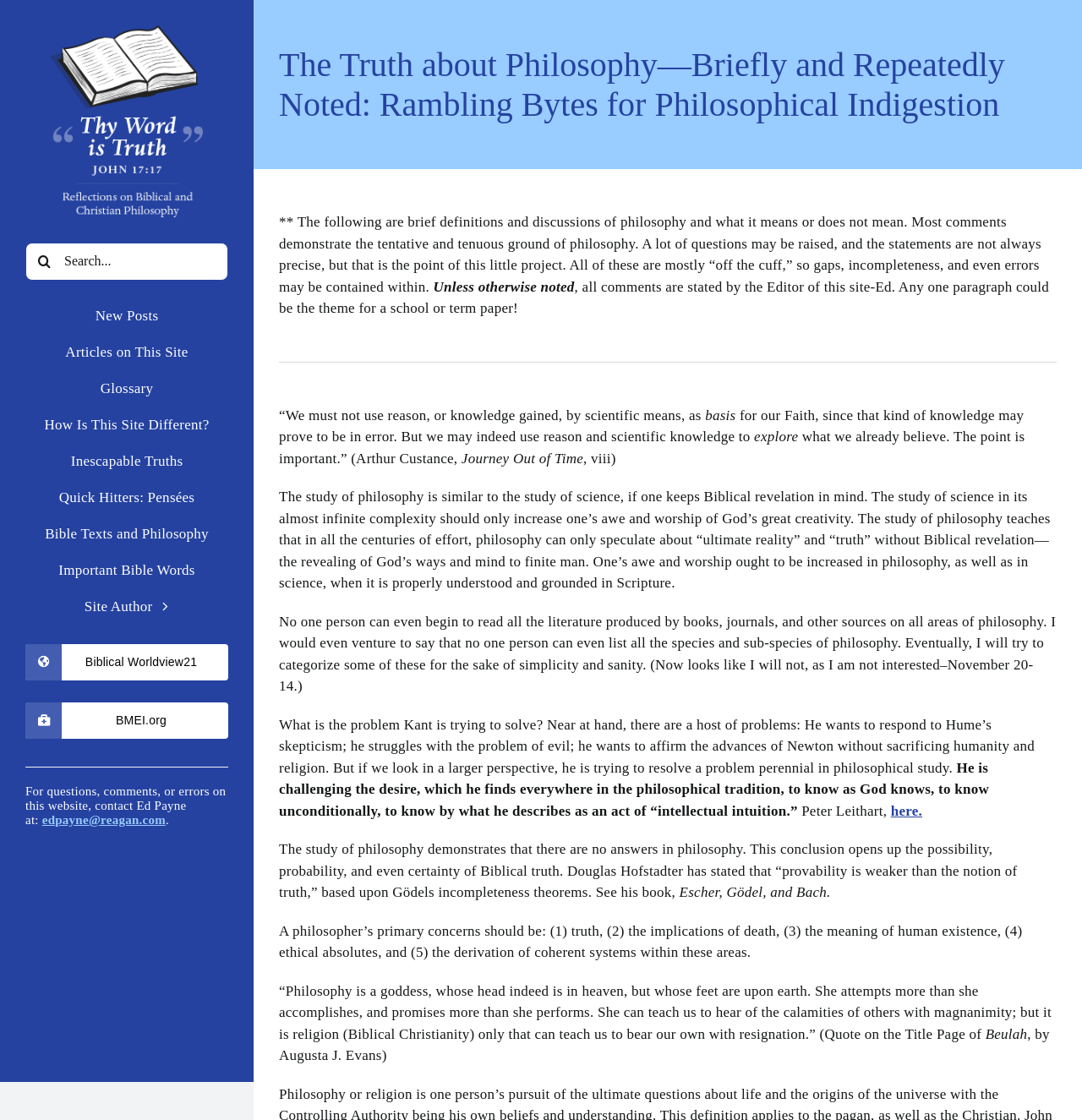What is the purpose of the search box?
Provide a comprehensive and detailed answer to the question.

The search box is located at the top of the webpage, and it allows users to search for specific content within the website. This is evident from the 'Search for:' text and the search button with a magnifying glass icon.